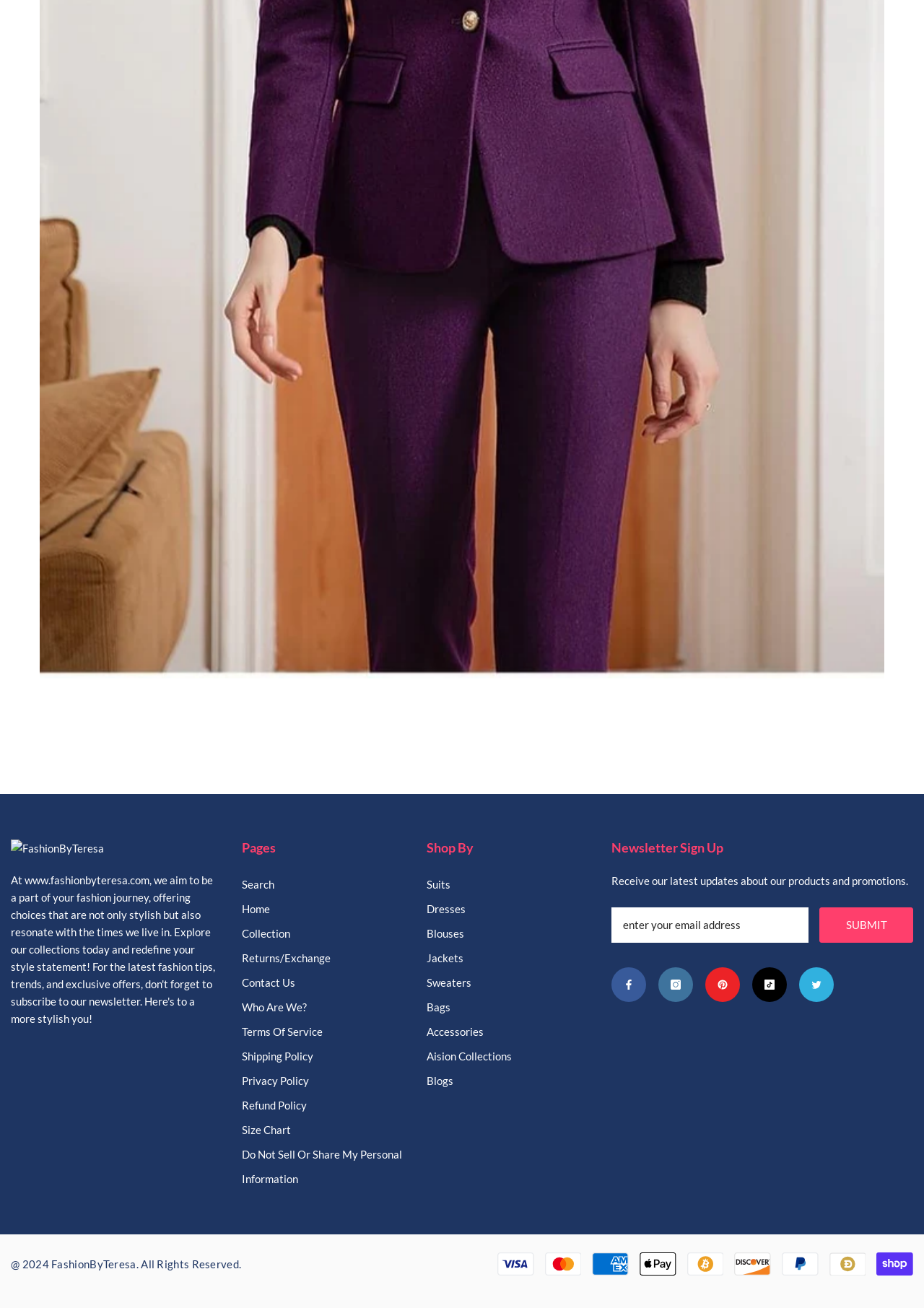Locate the bounding box coordinates of the element to click to perform the following action: 'Submit the newsletter sign up form'. The coordinates should be given as four float values between 0 and 1, in the form of [left, top, right, bottom].

[0.887, 0.694, 0.988, 0.721]